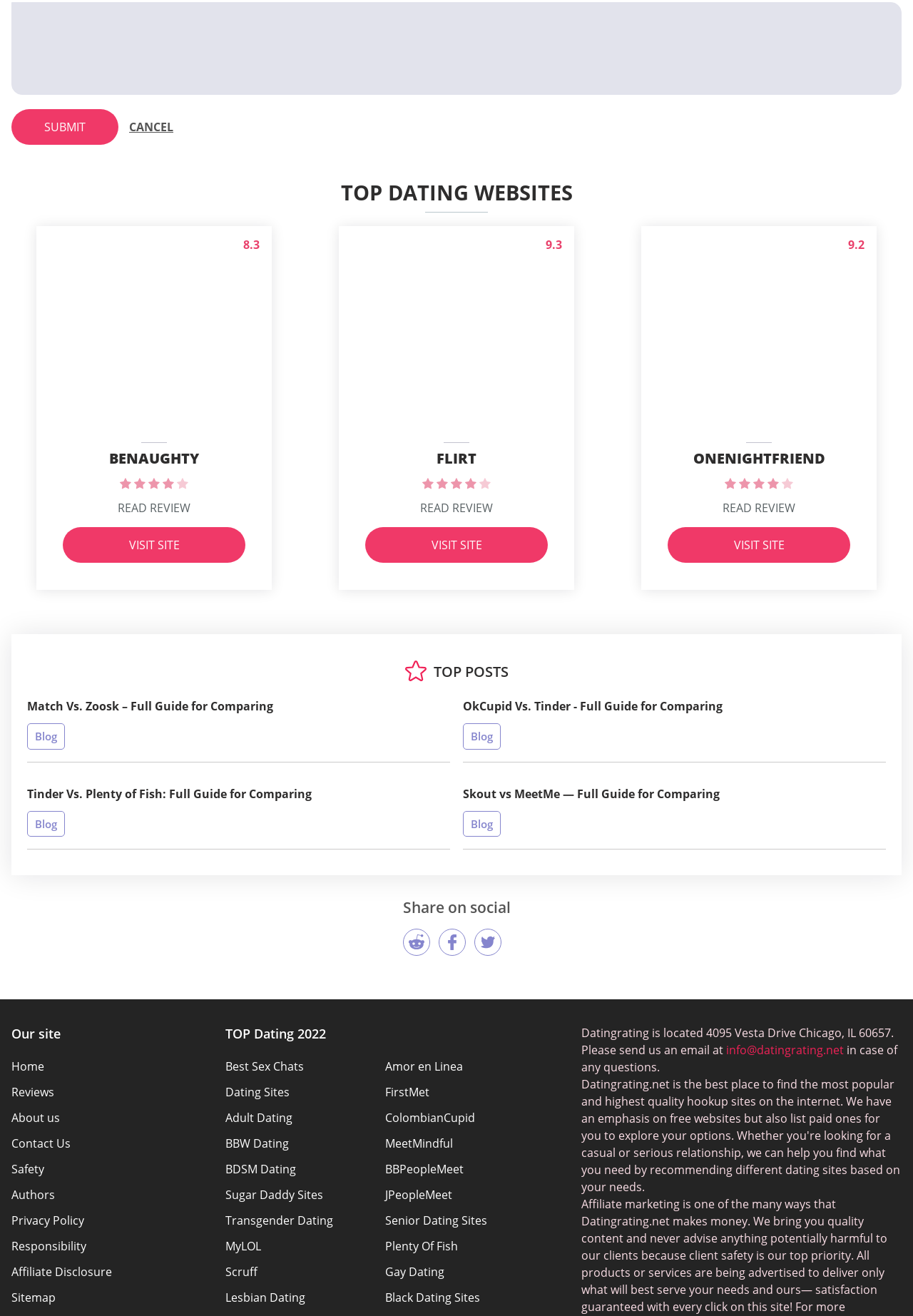How many top posts are listed?
Please give a detailed and elaborate explanation in response to the question.

I counted the number of links under the 'TOP POSTS' section, and there are 4 links to different blog posts.